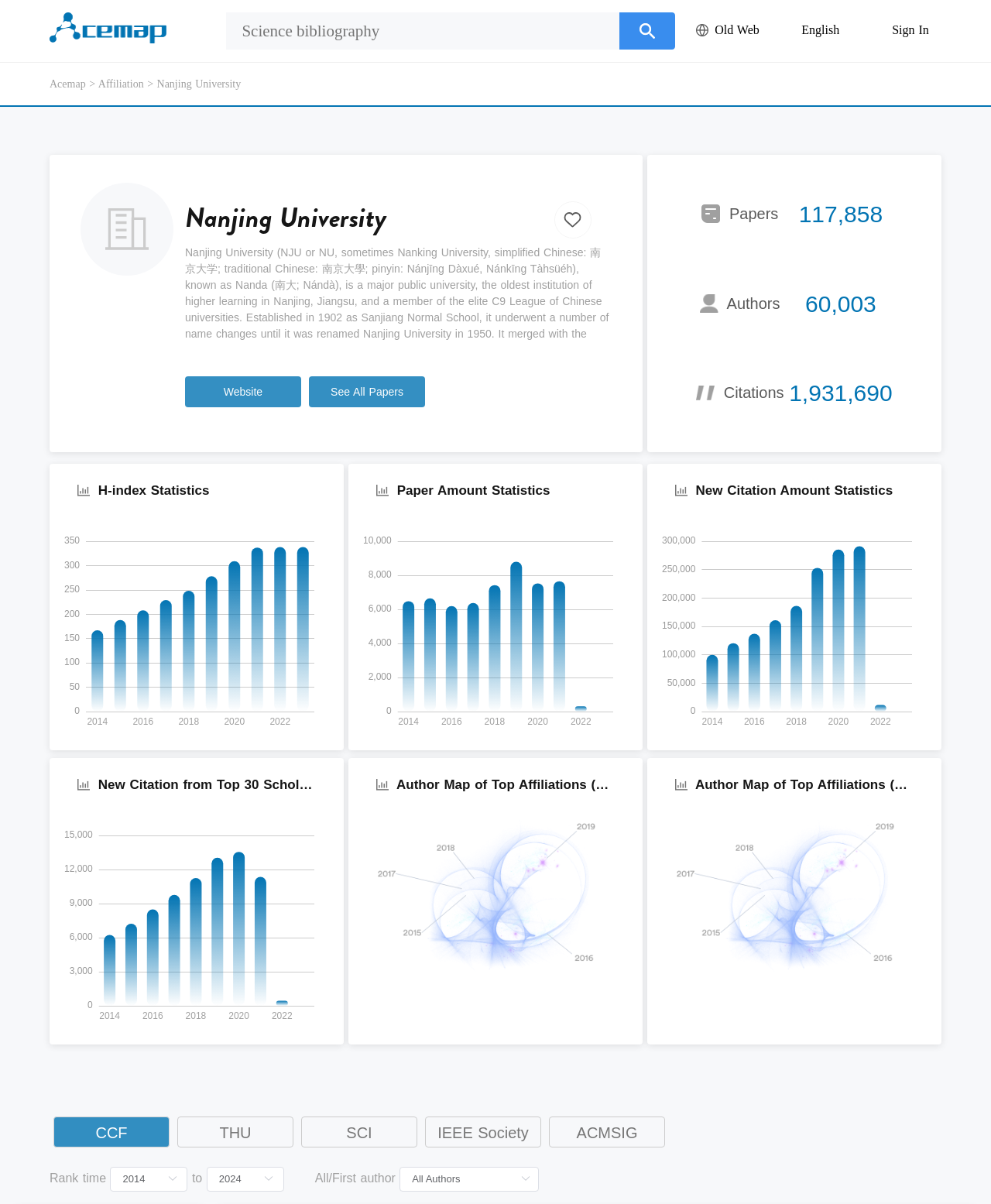Please reply to the following question with a single word or a short phrase:
What is the name of the university?

Nanjing University